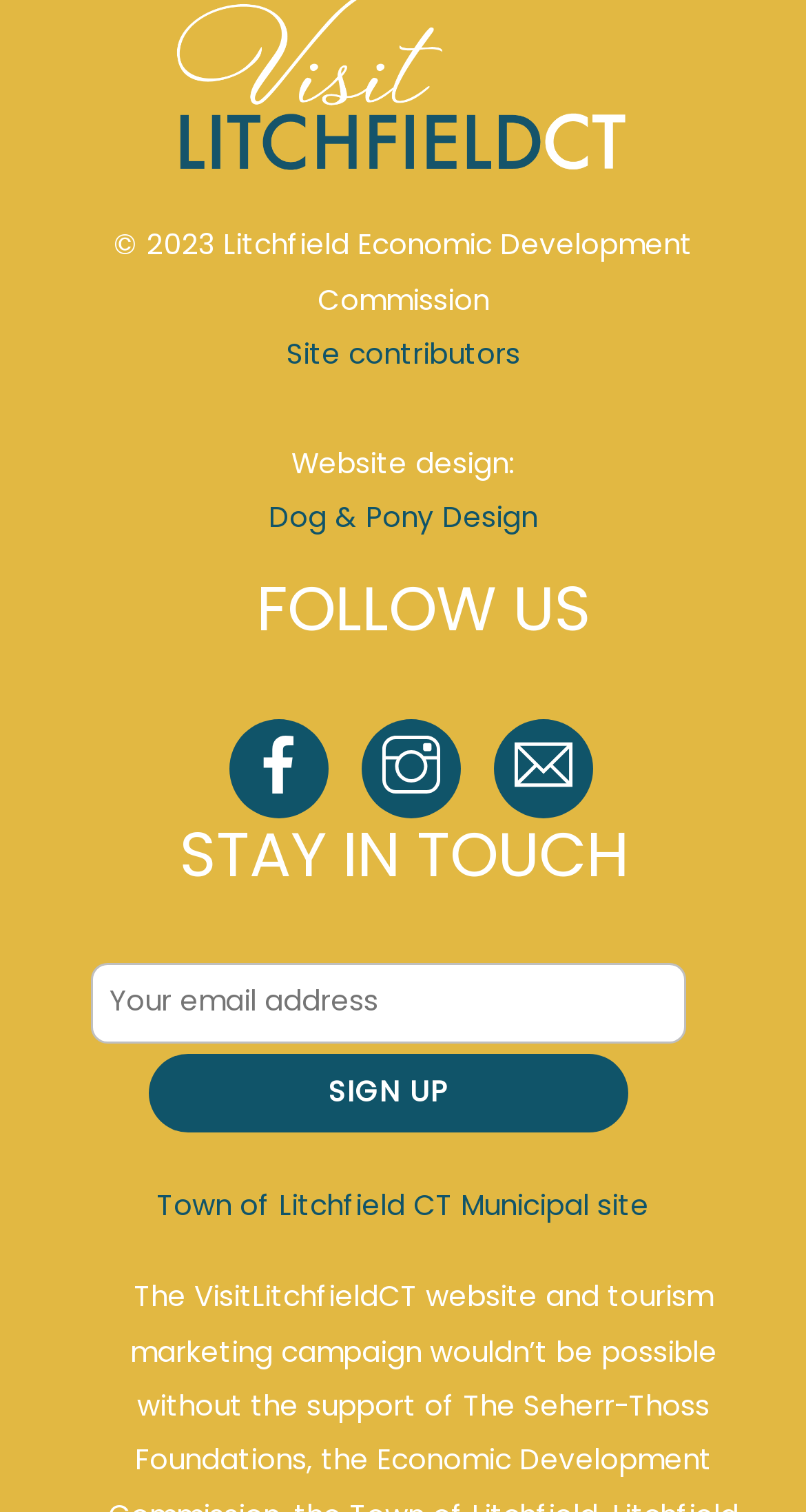Highlight the bounding box coordinates of the region I should click on to meet the following instruction: "Visit Town of Litchfield CT Municipal site".

[0.195, 0.785, 0.805, 0.811]